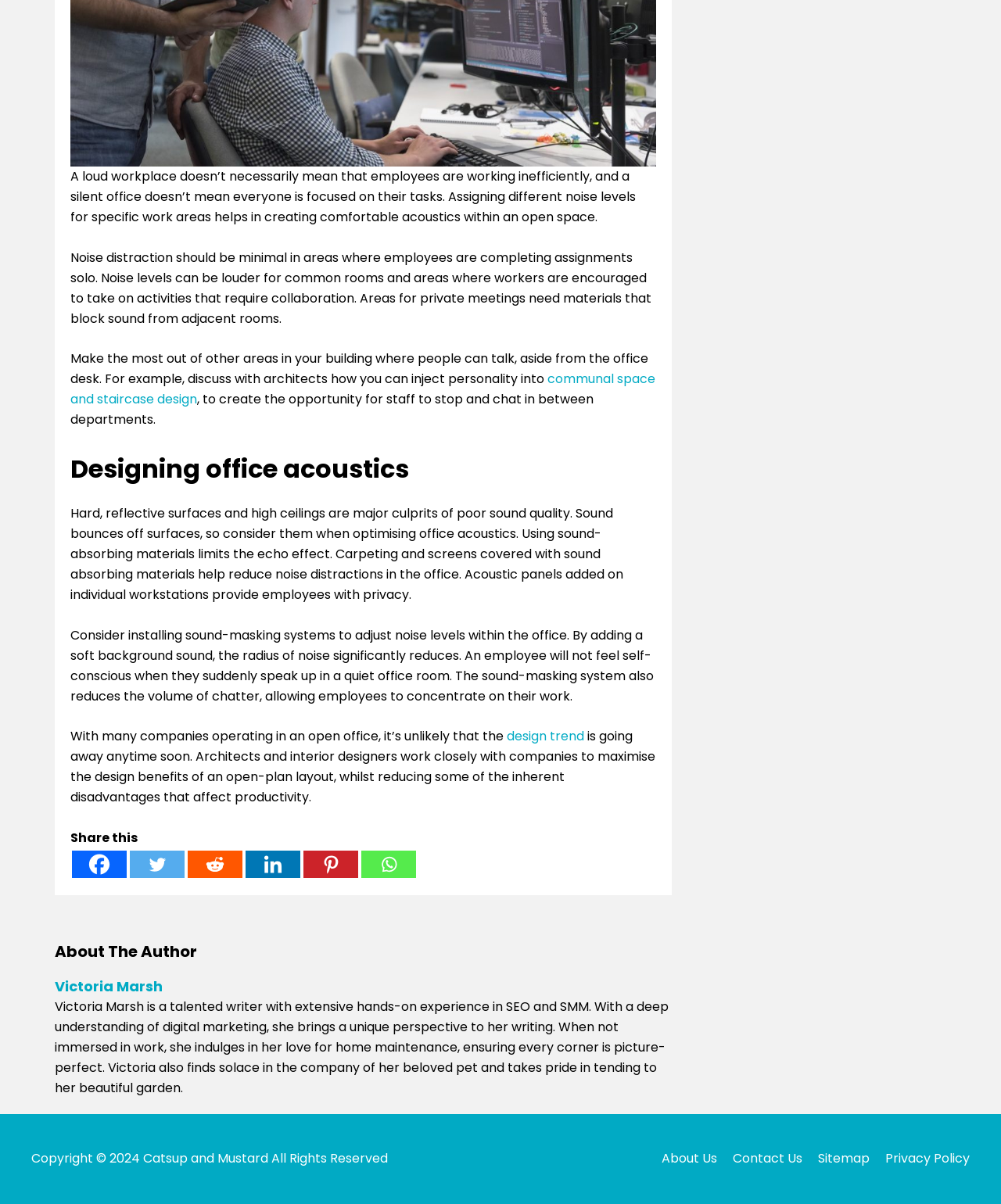What is the main topic of the article?
Please elaborate on the answer to the question with detailed information.

The main topic of the article is office acoustics, which is evident from the heading 'Designing office acoustics' and the content that discusses the importance of noise levels in different areas of an office.